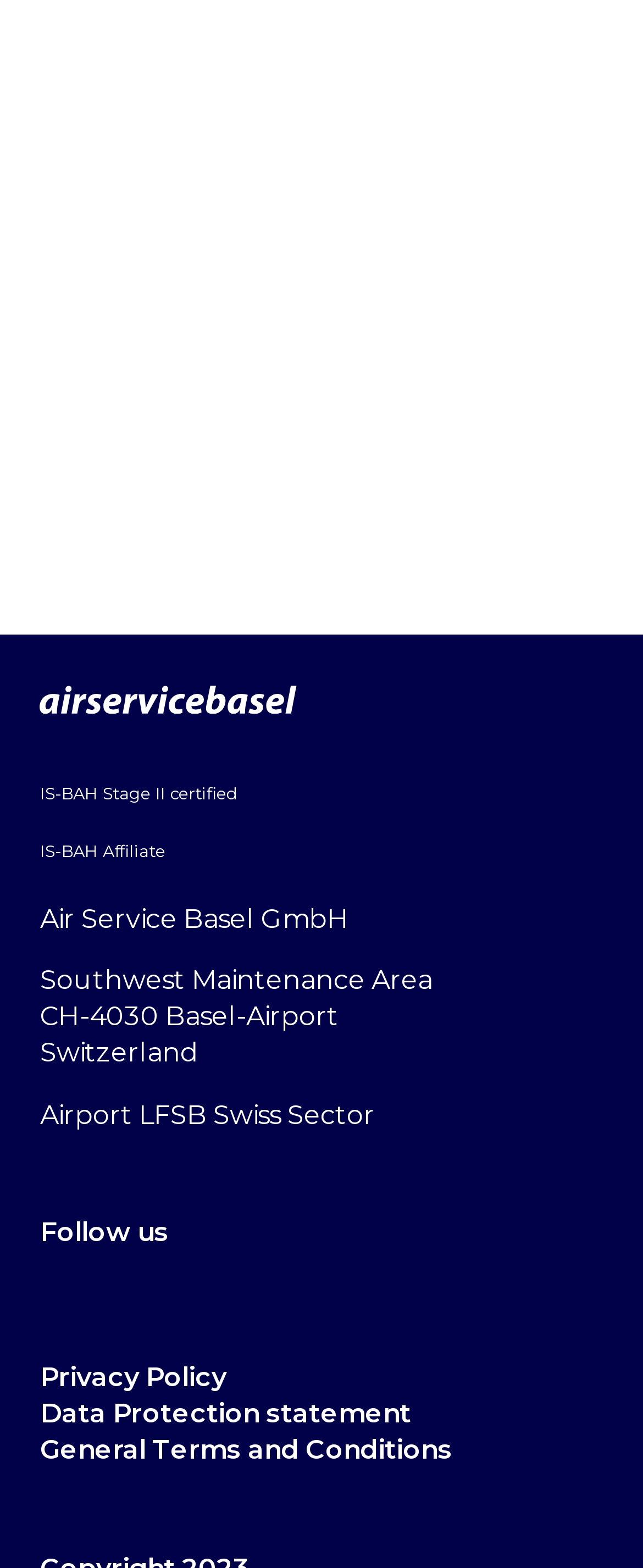What is the company's name?
Provide an in-depth and detailed answer to the question.

The company's name is mentioned in the text 'Air Service Basel GmbH' which is located at the bottom of the webpage, indicating that the company's official name is Air Service Basel GmbH.